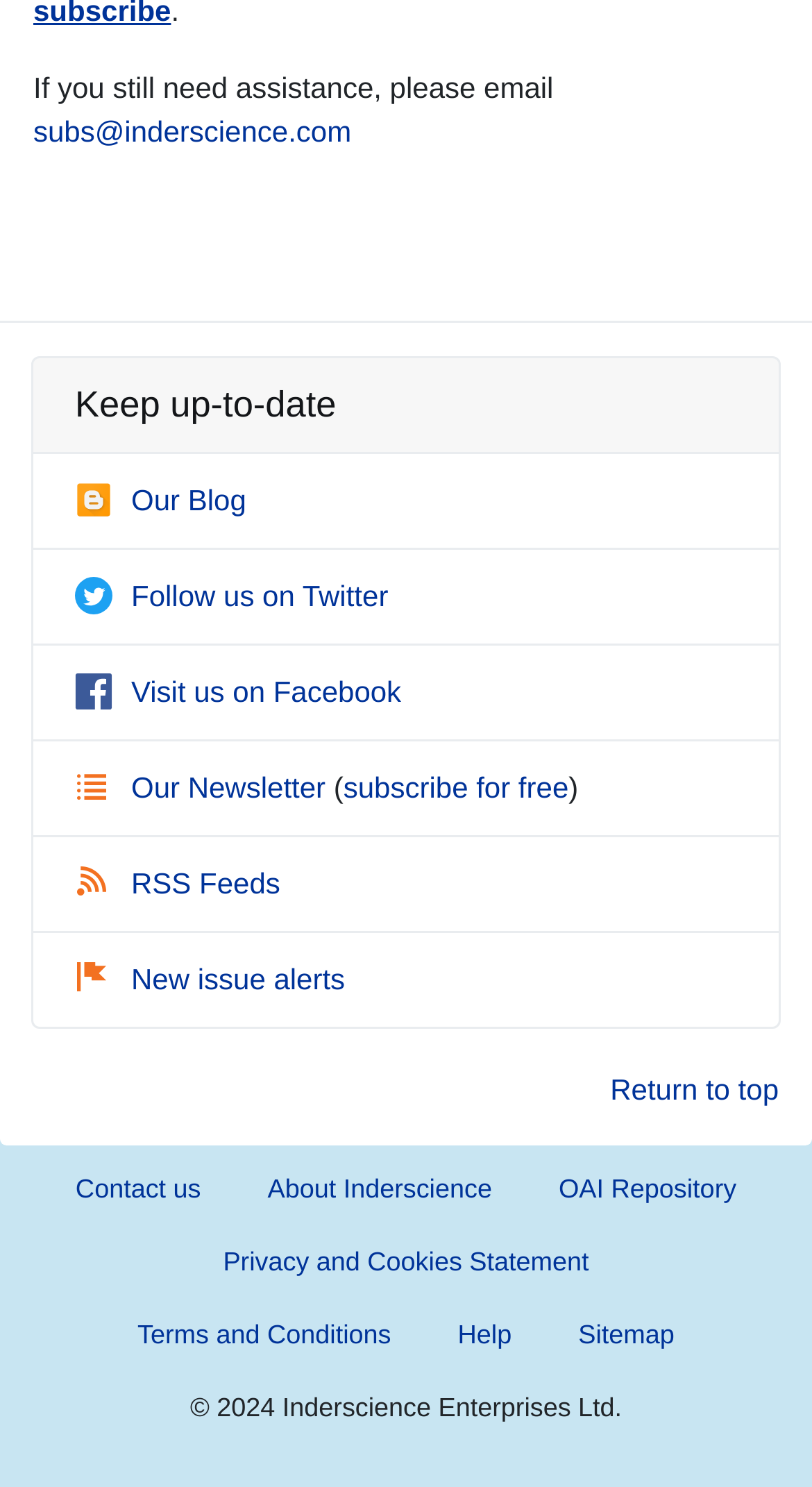Please identify the bounding box coordinates of the area that needs to be clicked to follow this instruction: "Contact us".

[0.052, 0.776, 0.288, 0.825]